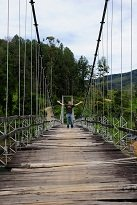Answer the following query with a single word or phrase:
What is the condition of the bridge?

Showing signs of wear